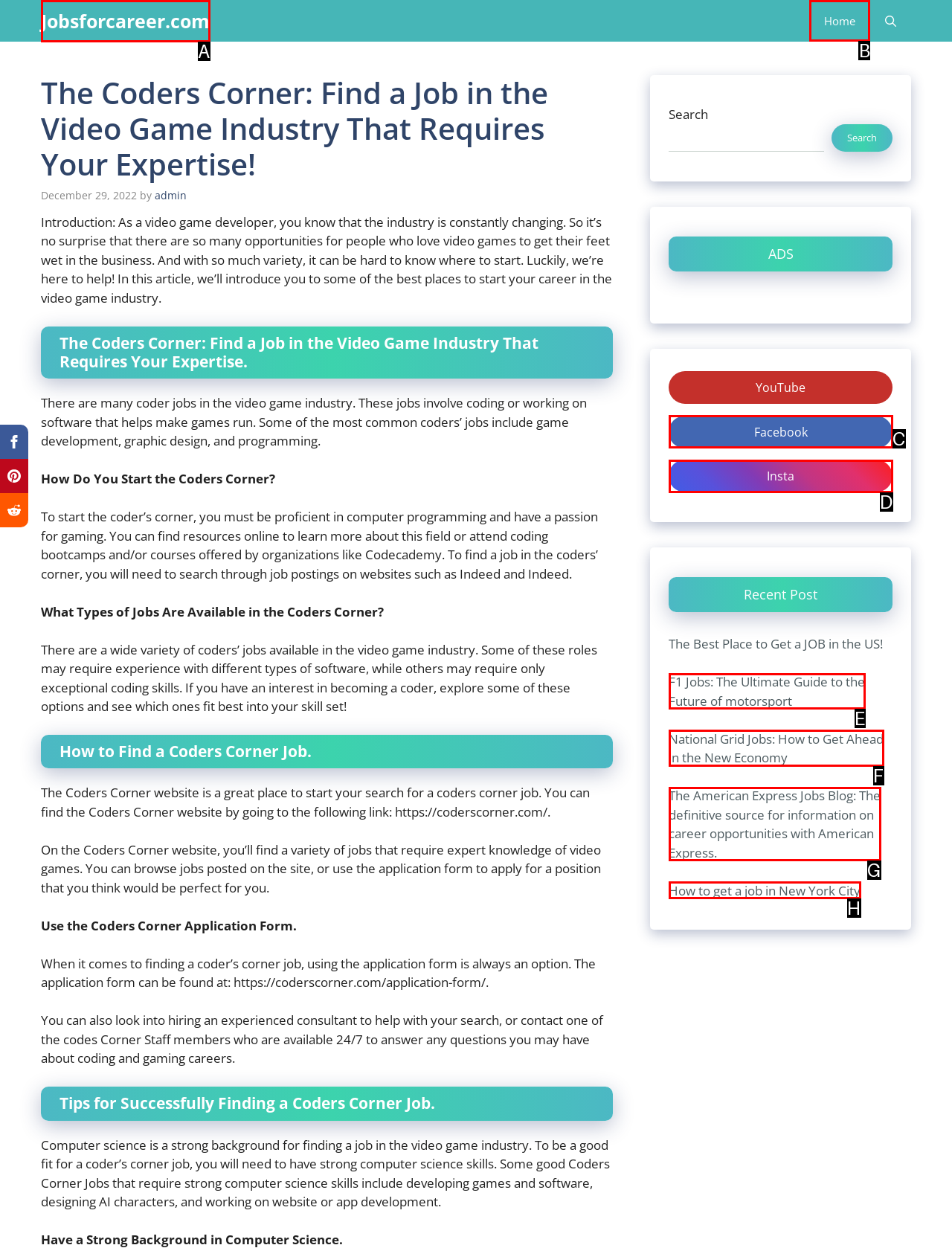Determine the letter of the UI element that you need to click to perform the task: Click the 'Home' link.
Provide your answer with the appropriate option's letter.

B